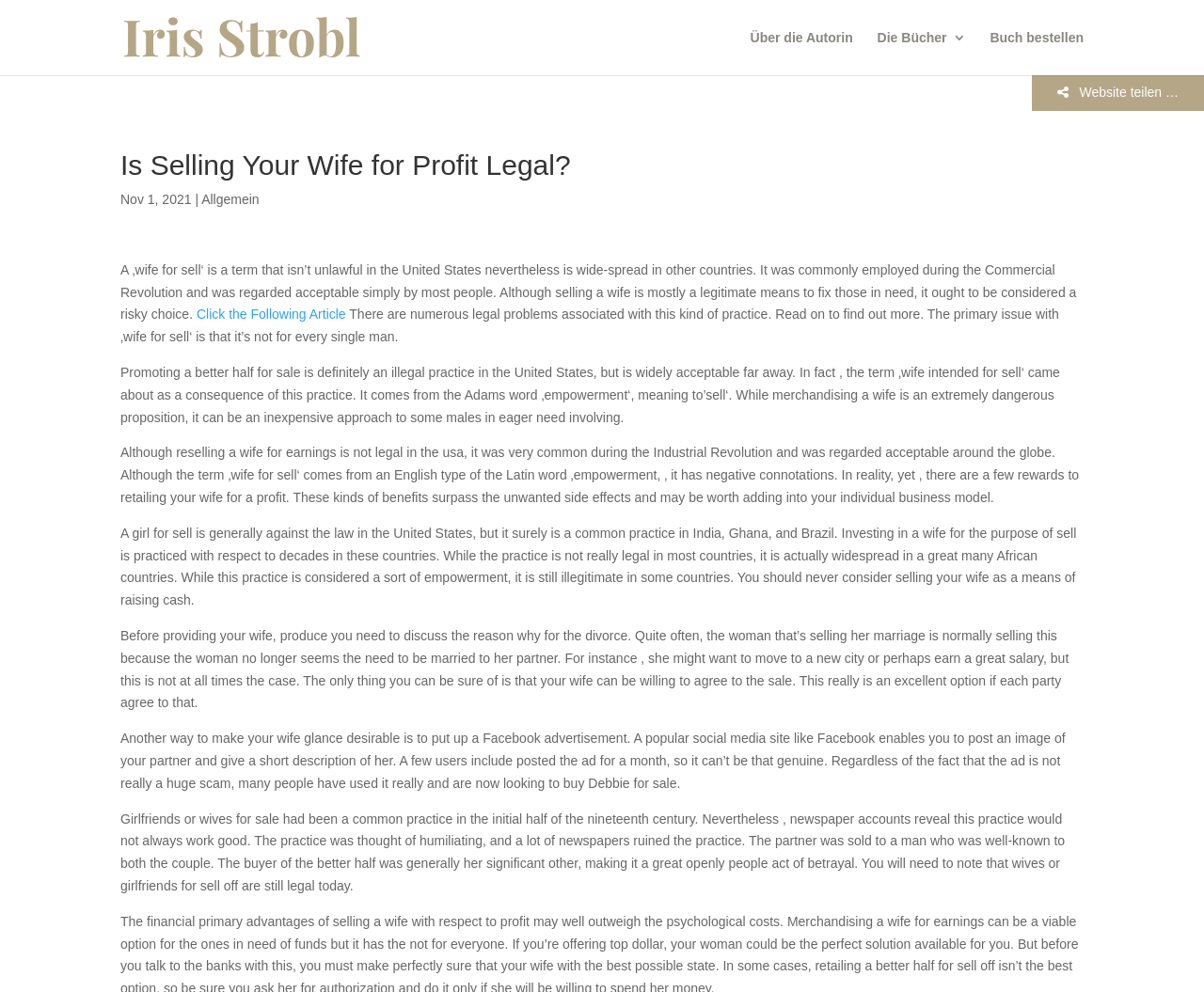Given the element description, predict the bounding box coordinates in the format (top-left x, top-left y, bottom-right x, bottom-right y). Make sure all values are between 0 and 1. Here is the element description: Allgemein

[0.167, 0.193, 0.215, 0.209]